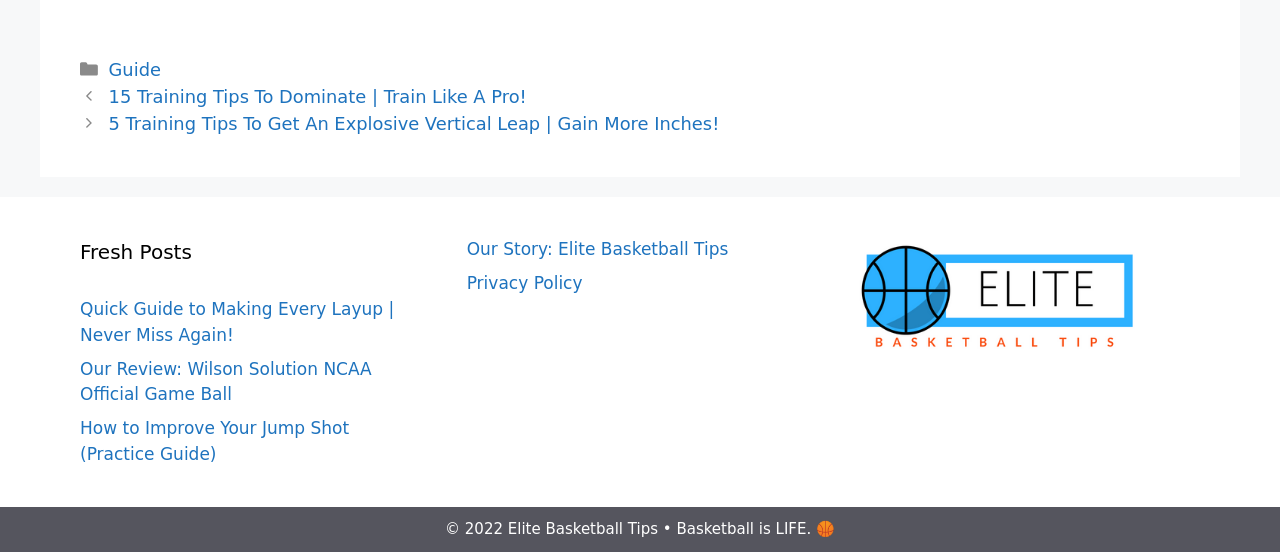Locate the bounding box coordinates of the element that needs to be clicked to carry out the instruction: "Visit the 'Our Story: Elite Basketball Tips' page". The coordinates should be given as four float numbers ranging from 0 to 1, i.e., [left, top, right, bottom].

[0.365, 0.434, 0.569, 0.47]